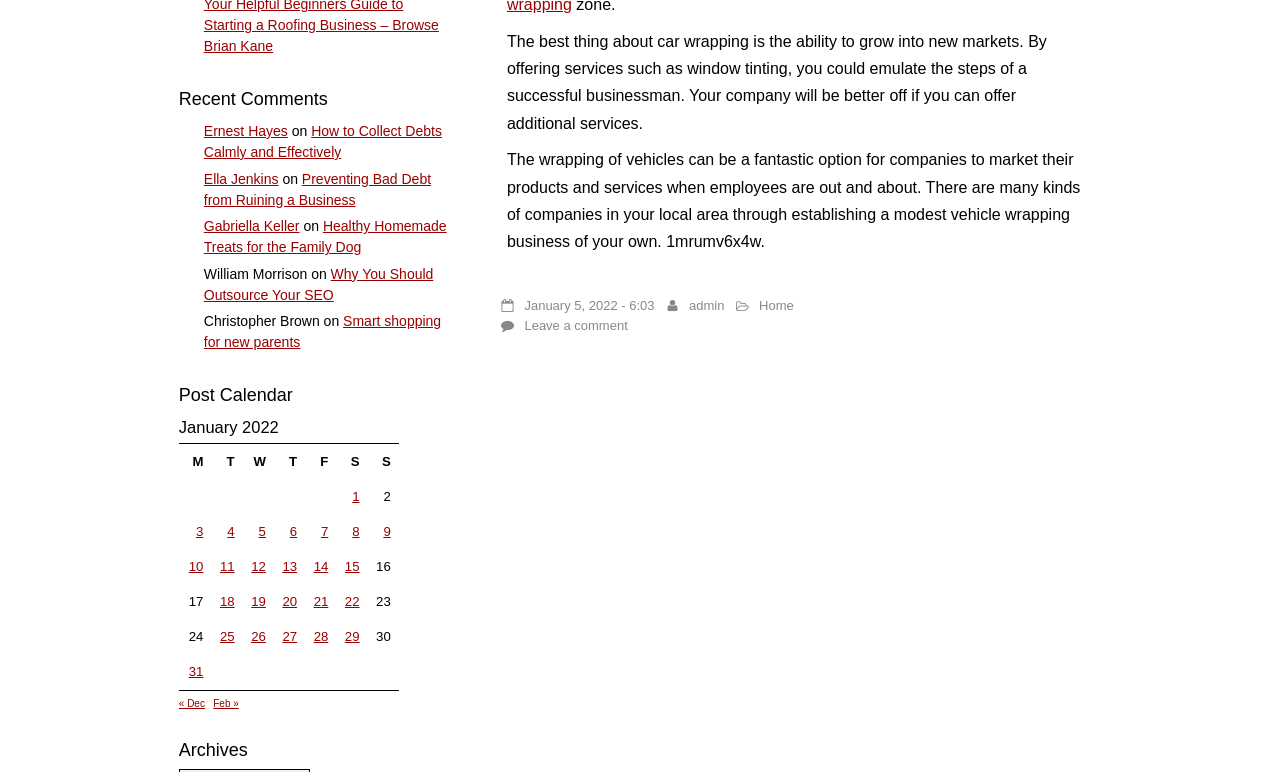Identify the bounding box of the UI component described as: "Gabriella Keller".

[0.159, 0.283, 0.234, 0.303]